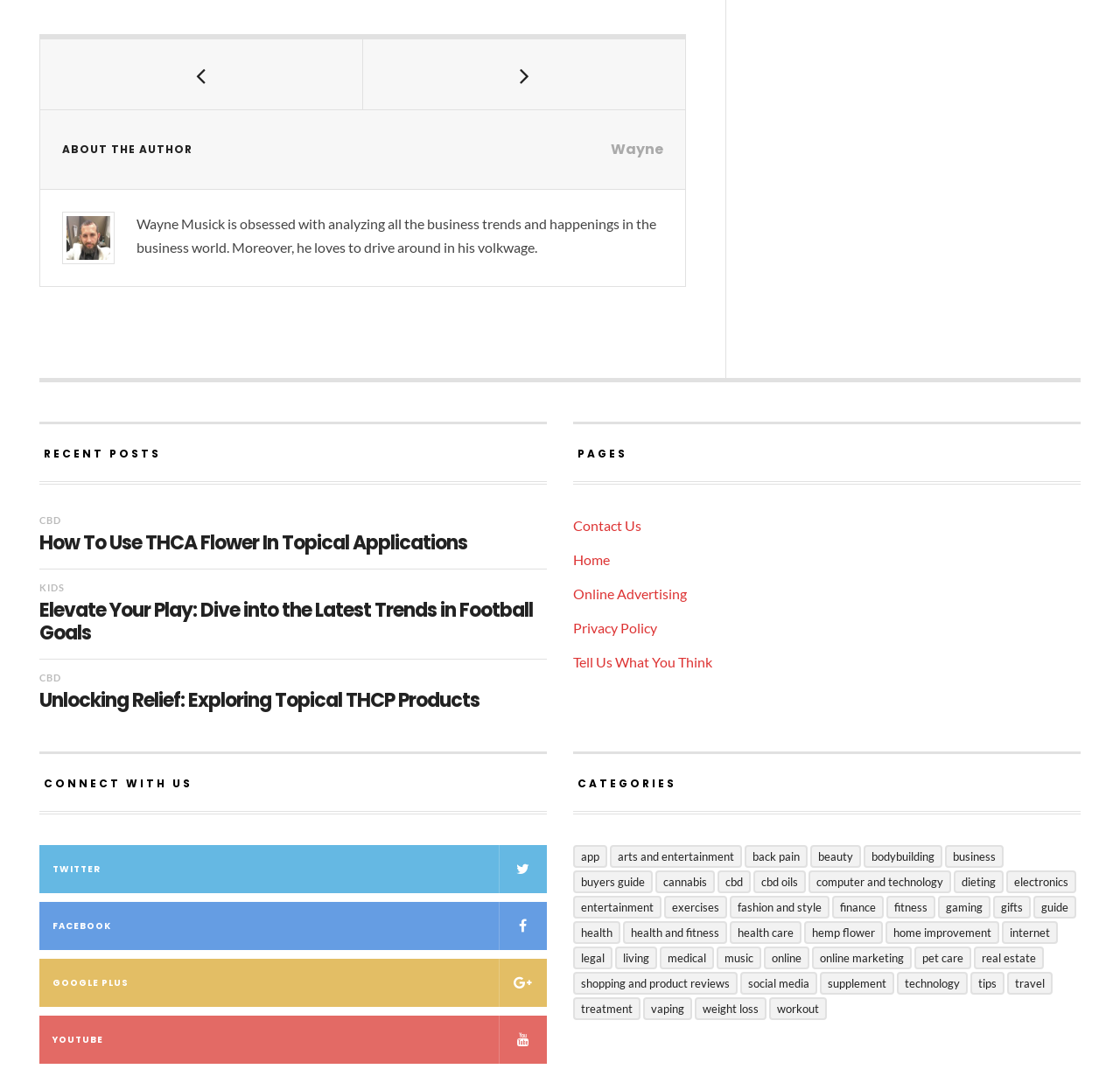Determine the bounding box coordinates for the area that needs to be clicked to fulfill this task: "Try Flokzu for free". The coordinates must be given as four float numbers between 0 and 1, i.e., [left, top, right, bottom].

None